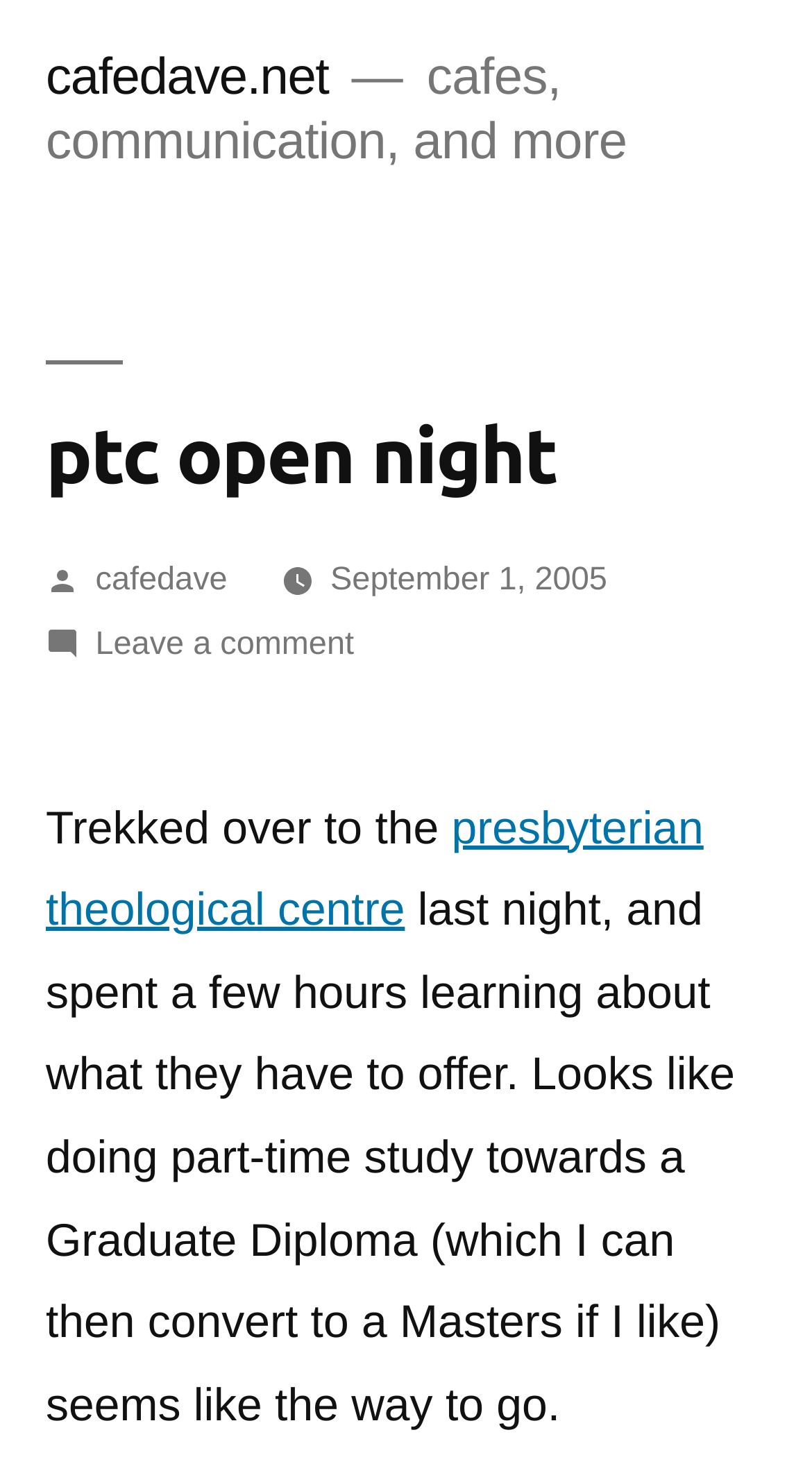Describe all the key features and sections of the webpage thoroughly.

The webpage appears to be a personal blog post titled "ptc open night" on the website "cafedave.net". At the top-left corner, there is a link to the website's homepage, accompanied by a brief description "cafes, communication, and more". Below this, there is a header section that spans almost the entire width of the page, containing the title "ptc open night" in a prominent font.

To the right of the title, there is a section displaying the author's name, "cafedave", and the date of the post, "September 1, 2005". Below this, there is a link to leave a comment on the post.

The main content of the post begins with a paragraph of text that starts with "Trekked over to the presbyterian theological centre last night...". This text is positioned below the header section and spans about two-thirds of the page width. Within this paragraph, there is a link to "presbyterian theological centre". The text describes the author's experience visiting the centre and their plans to pursue part-time study towards a Graduate Diploma.

Overall, the webpage has a simple layout with a clear hierarchy of elements, making it easy to navigate and read.